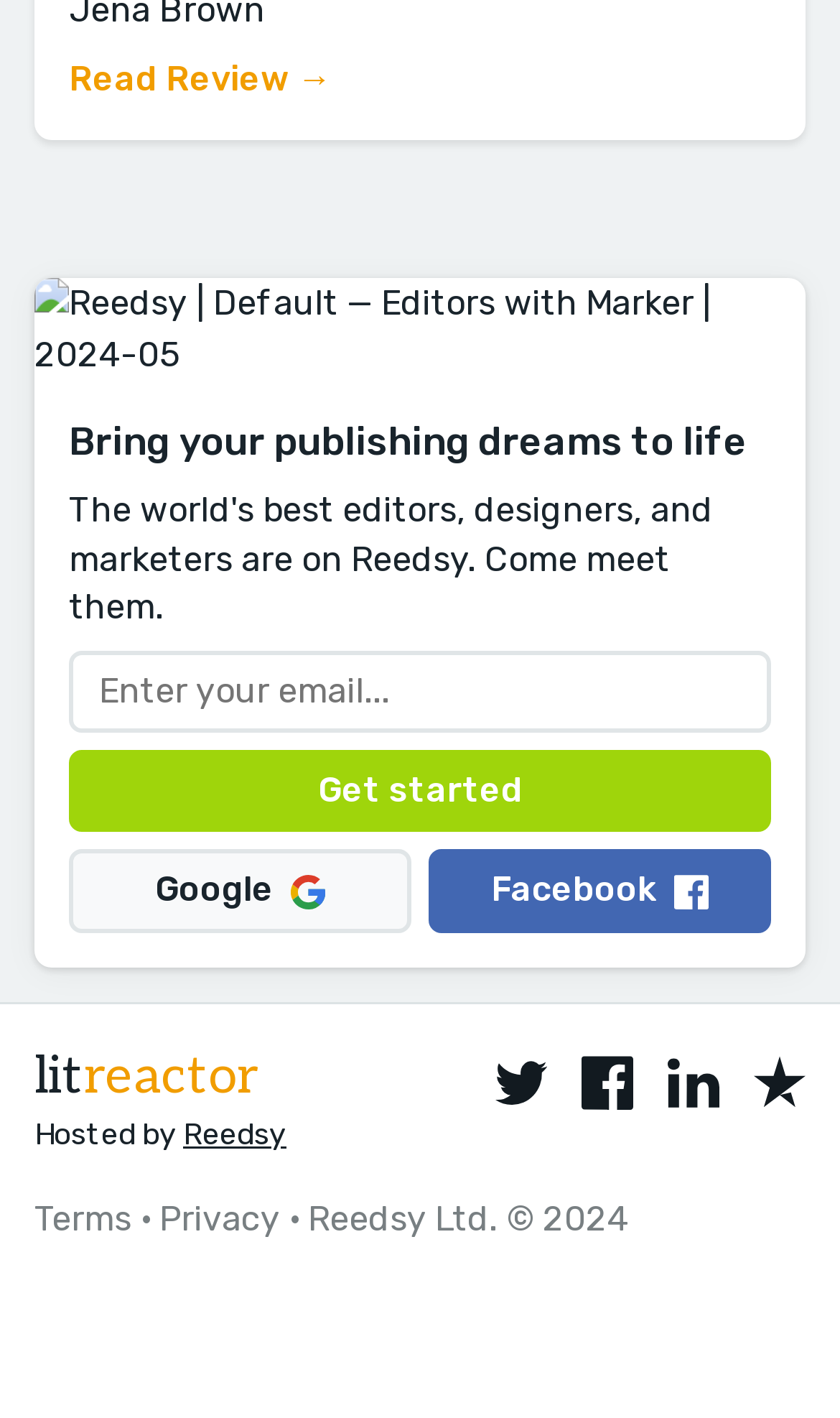Identify the bounding box for the UI element described as: "parent_node: Google name="commit" value="Get started"". Ensure the coordinates are four float numbers between 0 and 1, formatted as [left, top, right, bottom].

[0.082, 0.529, 0.918, 0.587]